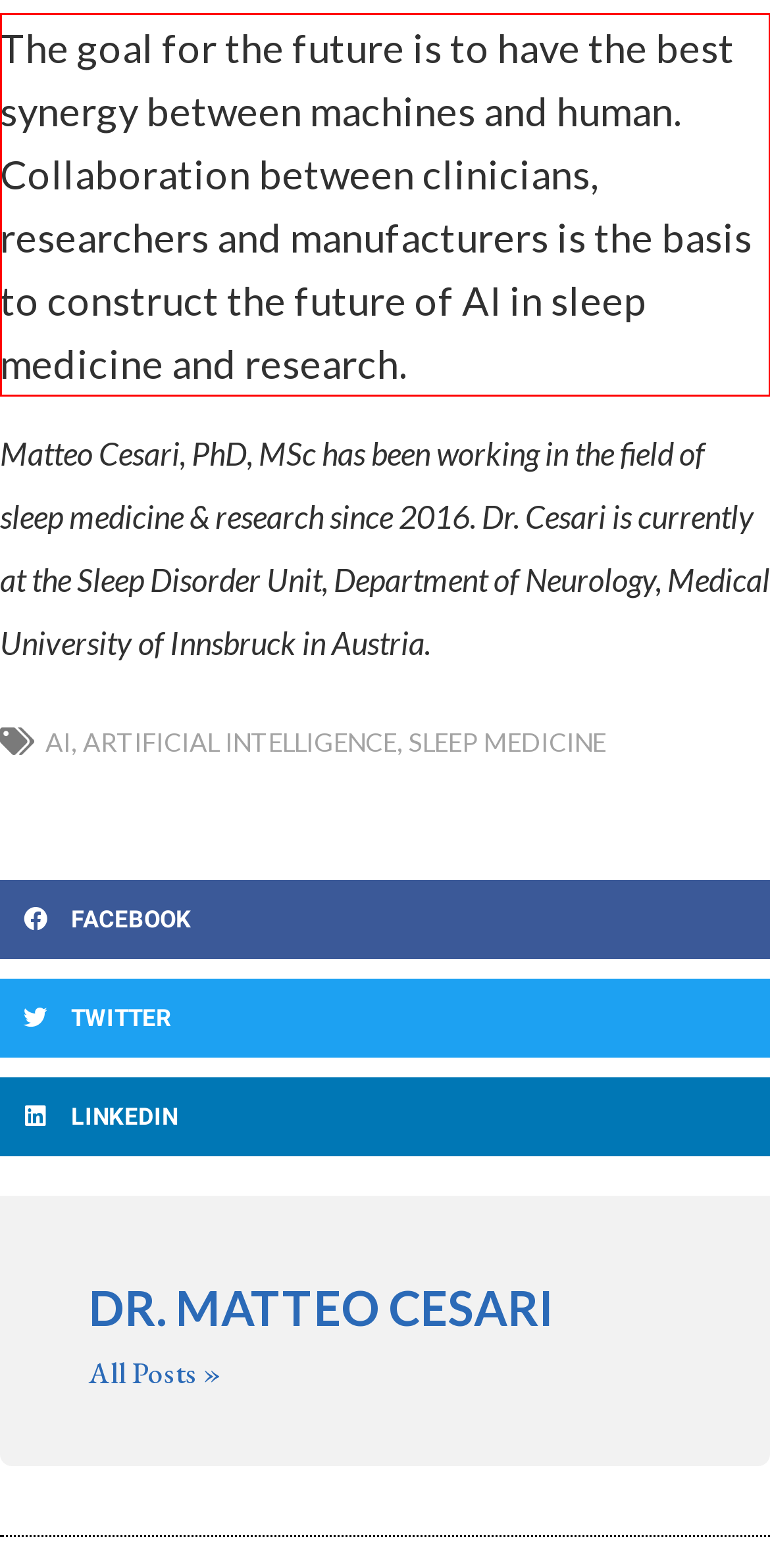Using the provided webpage screenshot, identify and read the text within the red rectangle bounding box.

The goal for the future is to have the best synergy between machines and human. Collaboration between clinicians, researchers and manufacturers is the basis to construct the future of AI in sleep medicine and research.